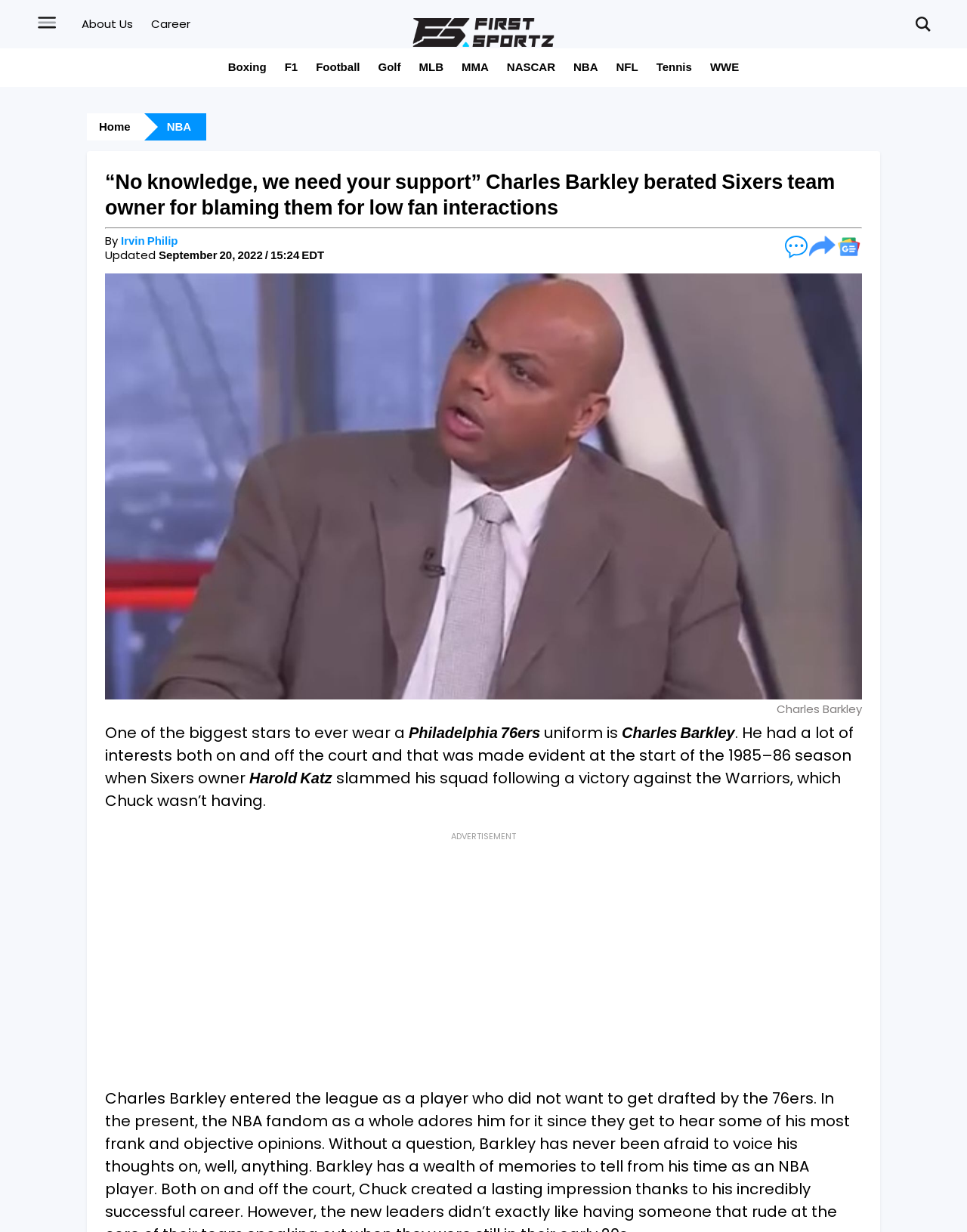Create a detailed summary of the webpage's content and design.

The webpage appears to be a news article about Charles Barkley, a former NBA player, and his interaction with the owner of the Philadelphia 76ers, Harold Katz. 

At the top of the page, there is a logo of FirstSportz, a sports news website, accompanied by a few links to other sections of the website, such as "About Us", "Career", and various sports categories like "Boxing", "F1", "Football", and more. 

Below the logo, there is a large heading that reads "“No knowledge, we need your support” Charles Barkley berated Sixers team owner for blaming them for low fan interactions". This heading is followed by a horizontal separator line. 

To the right of the heading, there is a section with the author's name, "Irvin Philip", and the date of publication, "September 20, 2022 / 15:24 EDT". 

The main content of the article starts below this section, with a series of paragraphs describing Charles Barkley's interests on and off the court, and his interaction with Harold Katz. The text is divided into several blocks, with the first block describing Barkley as one of the biggest stars to ever wear a Philadelphia 76ers uniform. 

There are several images scattered throughout the page, including a comments icon, a "Follow On Google News" button, and an image related to the article's content. 

At the bottom of the page, there is an advertisement section labeled "ADVERTISEMENT".